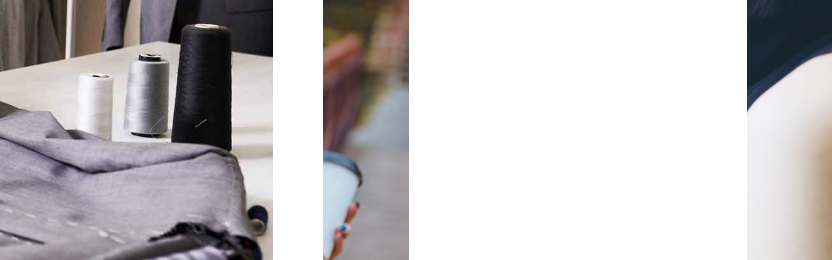Describe the image with as much detail as possible.

The image showcases a textile and fashion-related setting, featuring sewing materials on a table. In the foreground, a folded gray fabric is visible, indicating the garment-making process. Nearby, three spools of thread—two light-colored and one black—are neatly arranged, suggesting a focus on sewing and tailoring. The background hints at a lively urban environment, enhancing the sense of fashion and design intertwined with everyday life. This image complements a discussion on the relevance of efficient systems in the fashion industry, as highlighted in the related article titled "Wearing and Sharing with ERP."